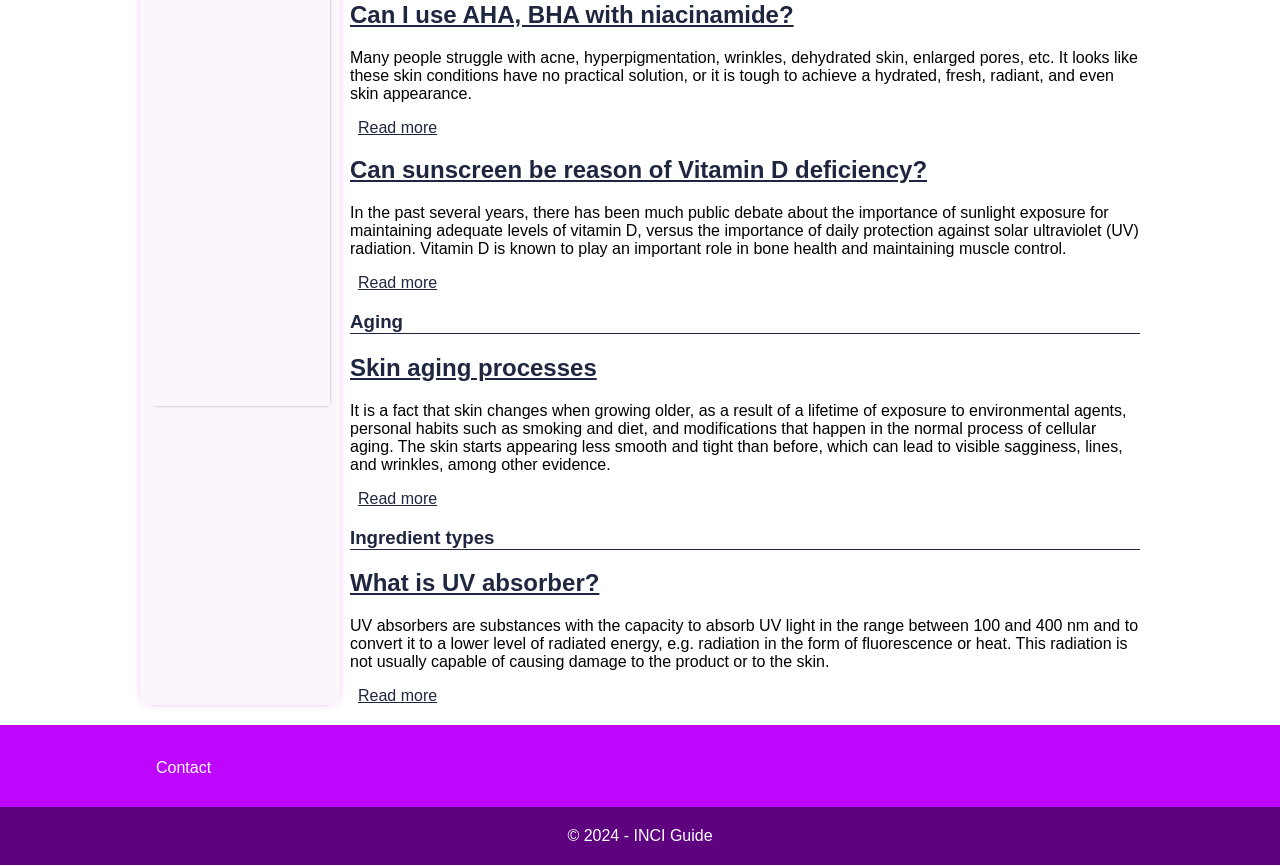Given the webpage screenshot, identify the bounding box of the UI element that matches this description: "Aging".

[0.273, 0.359, 0.891, 0.386]